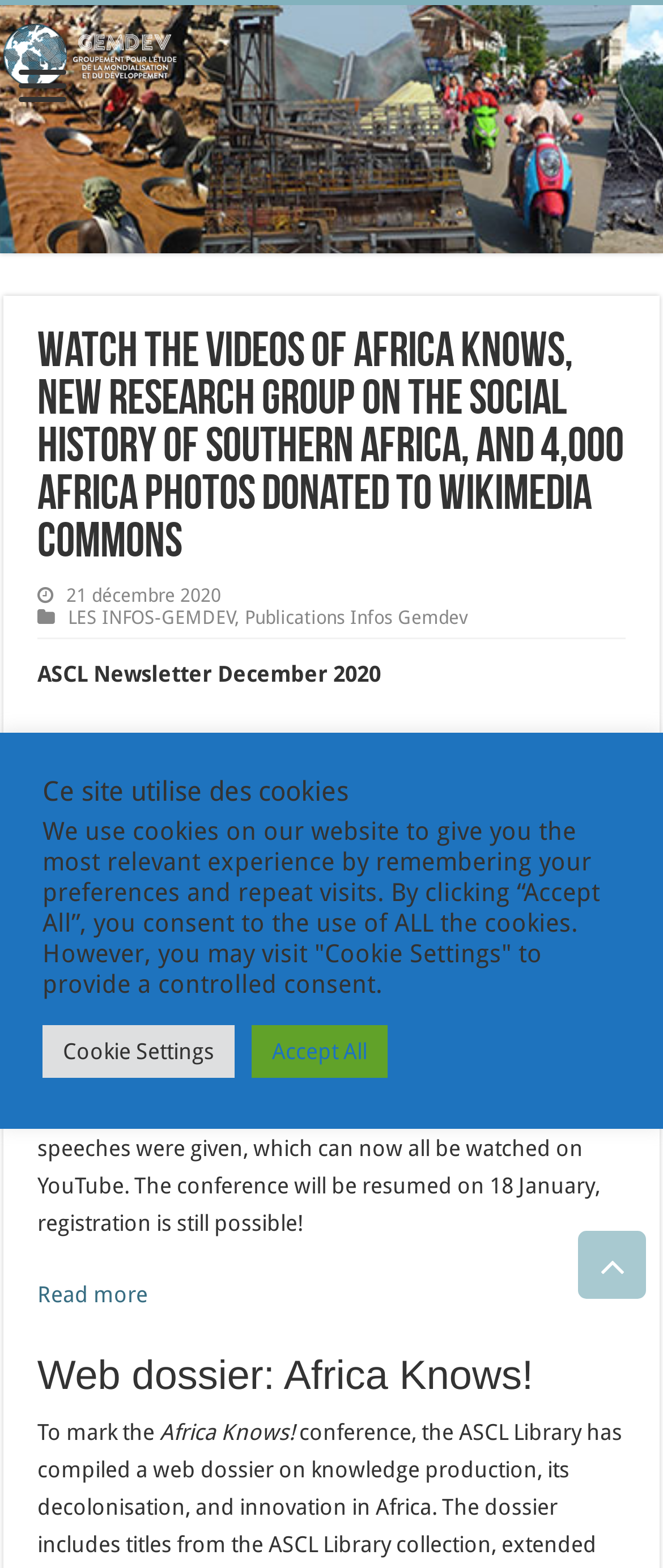Determine the main heading text of the webpage.

Watch the videos of Africa Knows, new research group on the social history of Southern Africa, and 4,000 Africa photos donated to Wikimedia Commons